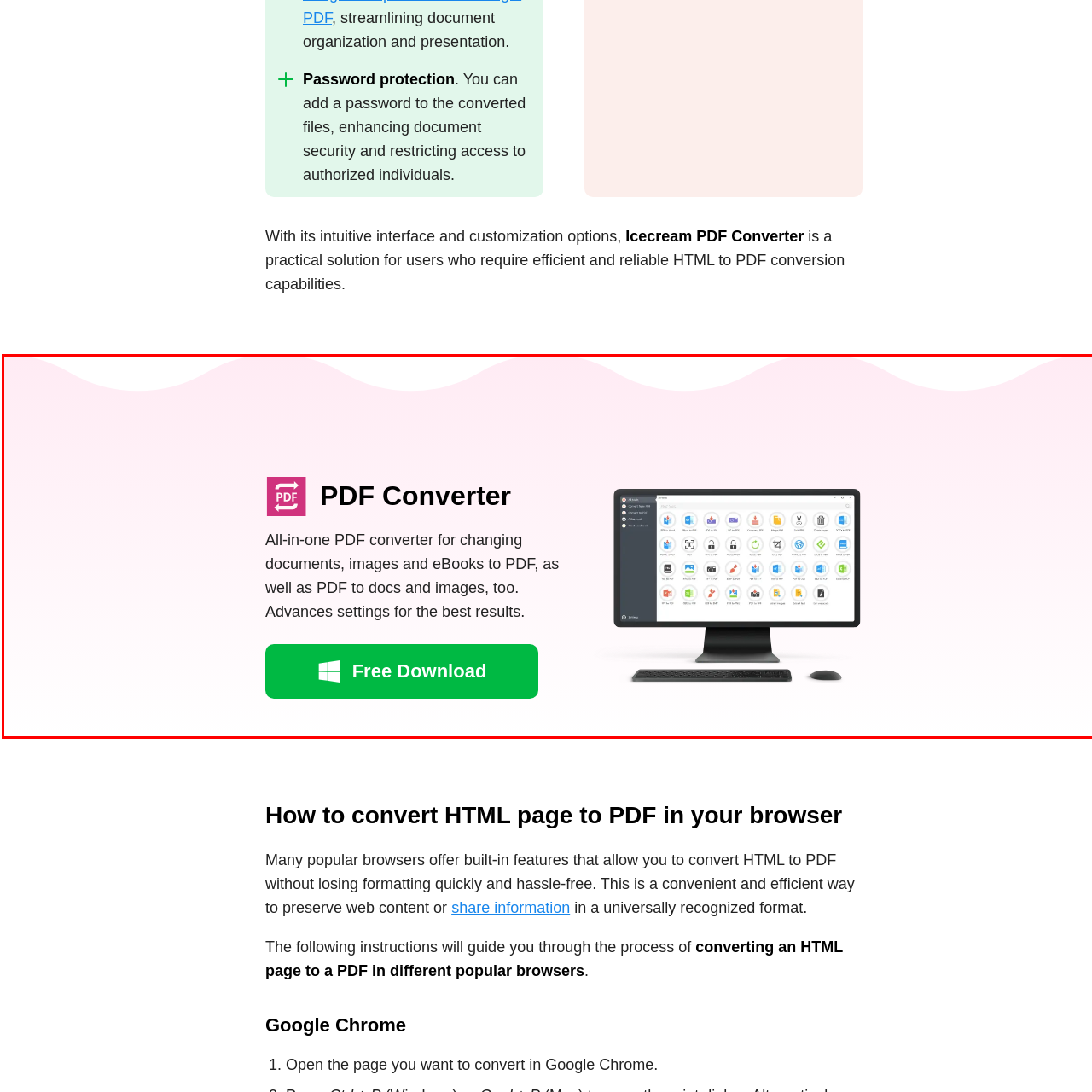Create a thorough description of the image portion outlined in red.

The image features a sleek, modern interface of a PDF converter application displayed on a desktop computer. The application is designed for versatile functionality, allowing users to convert documents, images, and eBooks into PDF format, as well as transforming PDFs back into editable documents and images. The interface showcases a grid of icons representing various file types and conversion options available within the software. Prominently displayed in the foreground is a vibrant pink box labeled "PDF Converter," emphasizing its all-in-one capabilities. Beneath this, a bright green button invites users to "Free Download," highlighting the accessibility and user-friendly nature of the application. The soft background elements create a visually appealing environment, enhancing the overall presentation of the software's features and functionalities.